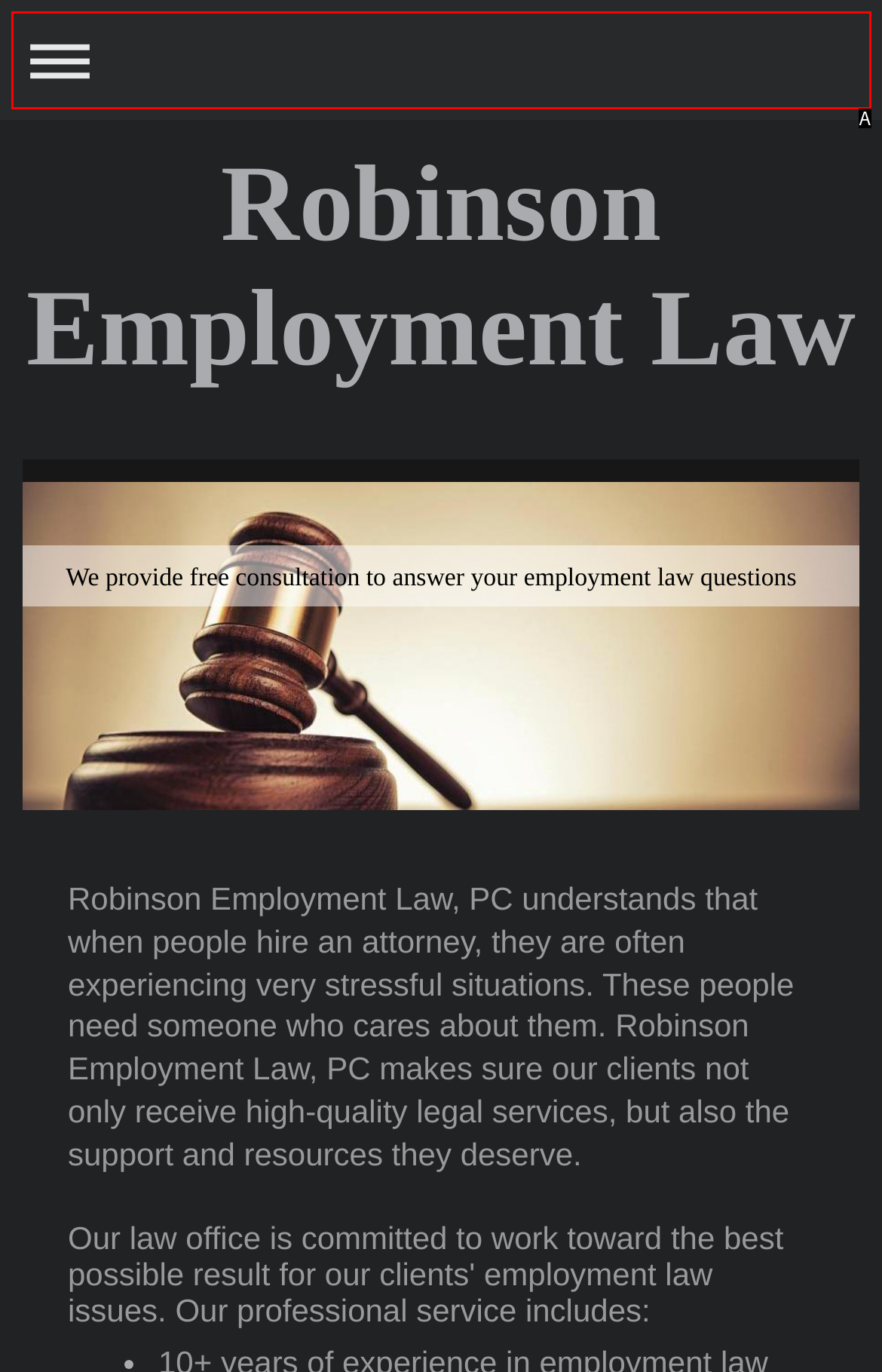Select the option that corresponds to the description: Expand/collapse navigation
Respond with the letter of the matching choice from the options provided.

A